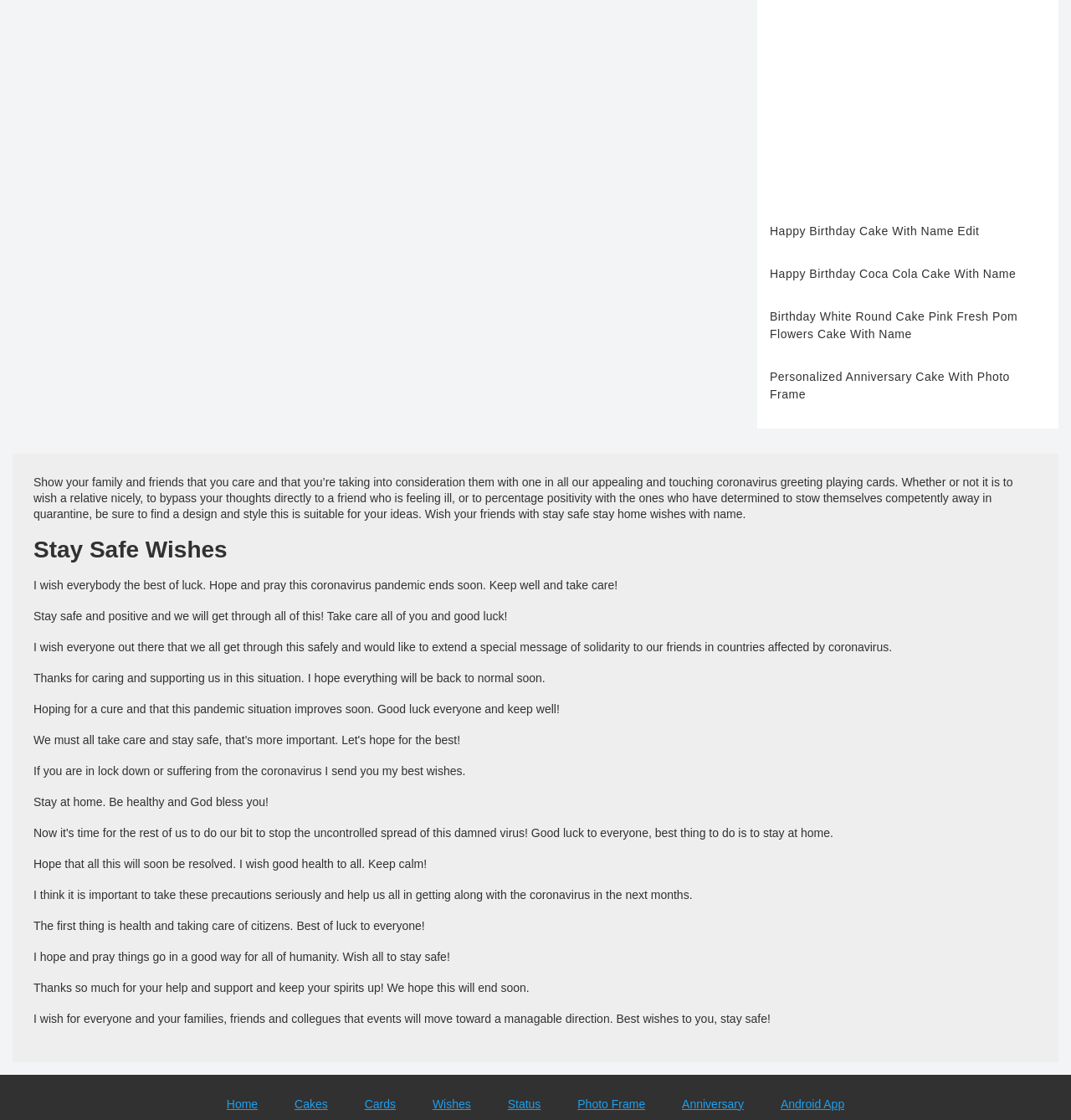Please identify the bounding box coordinates of the element that needs to be clicked to perform the following instruction: "Click the 'Happy Birthday Coca Cola Cake With Name' link".

[0.719, 0.226, 0.977, 0.253]